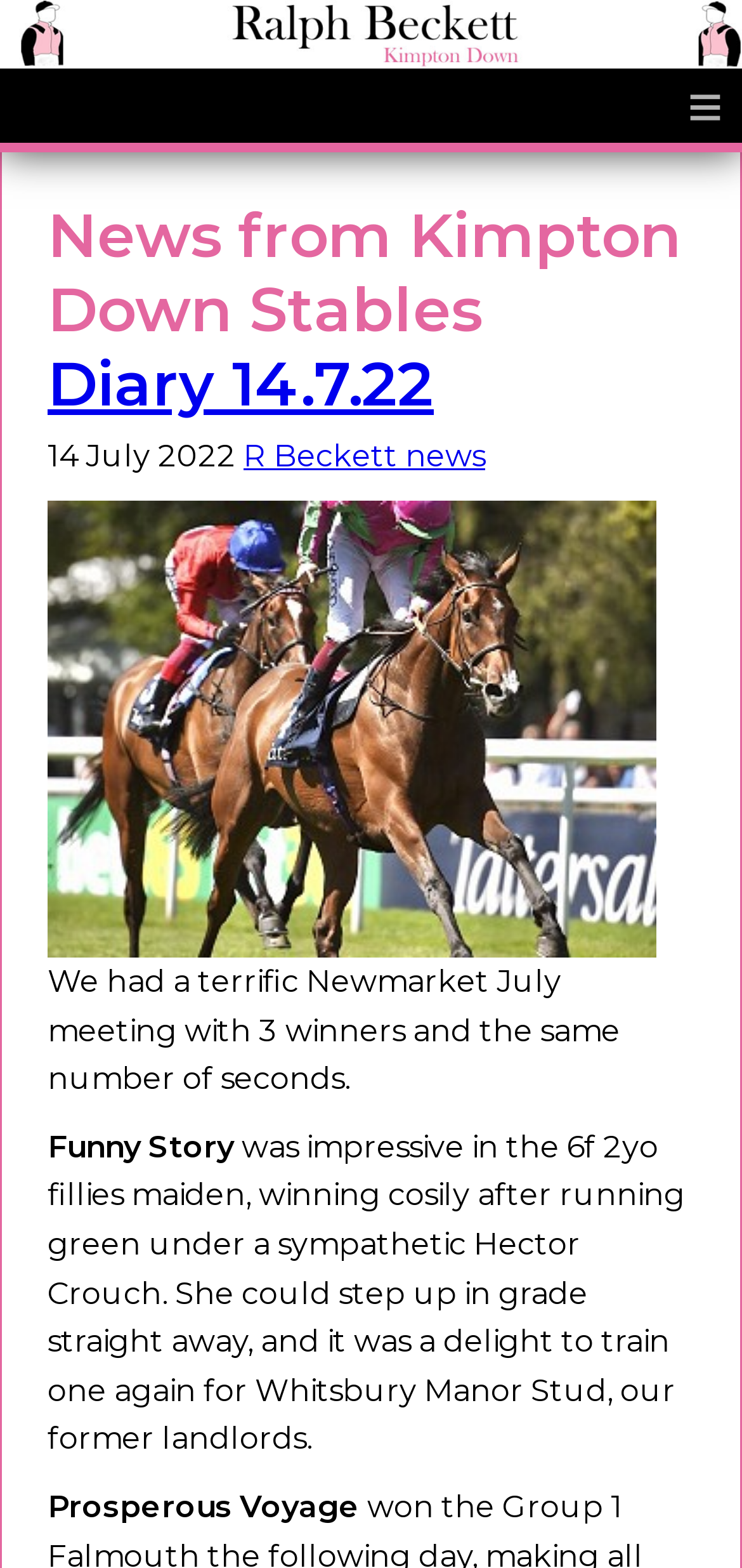How many seconds did they have at the Newmarket July meeting?
Please answer the question with a detailed response using the information from the screenshot.

From the text 'We had a terrific Newmarket July meeting with 3 winners and the same number of seconds.', we can infer that they had the same number of seconds as winners, which is 3.